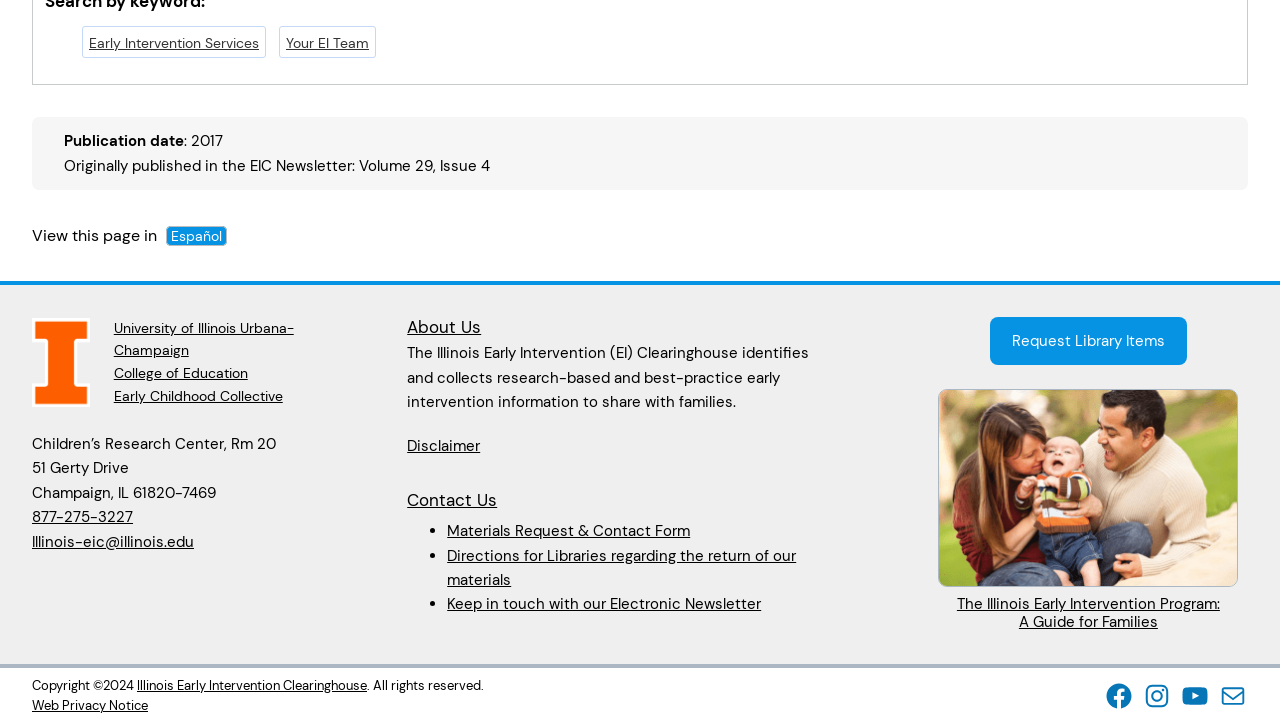Could you provide the bounding box coordinates for the portion of the screen to click to complete this instruction: "View the 'The Illinois Early Intervention Program: A Guide for Families' page"?

[0.748, 0.821, 0.953, 0.871]